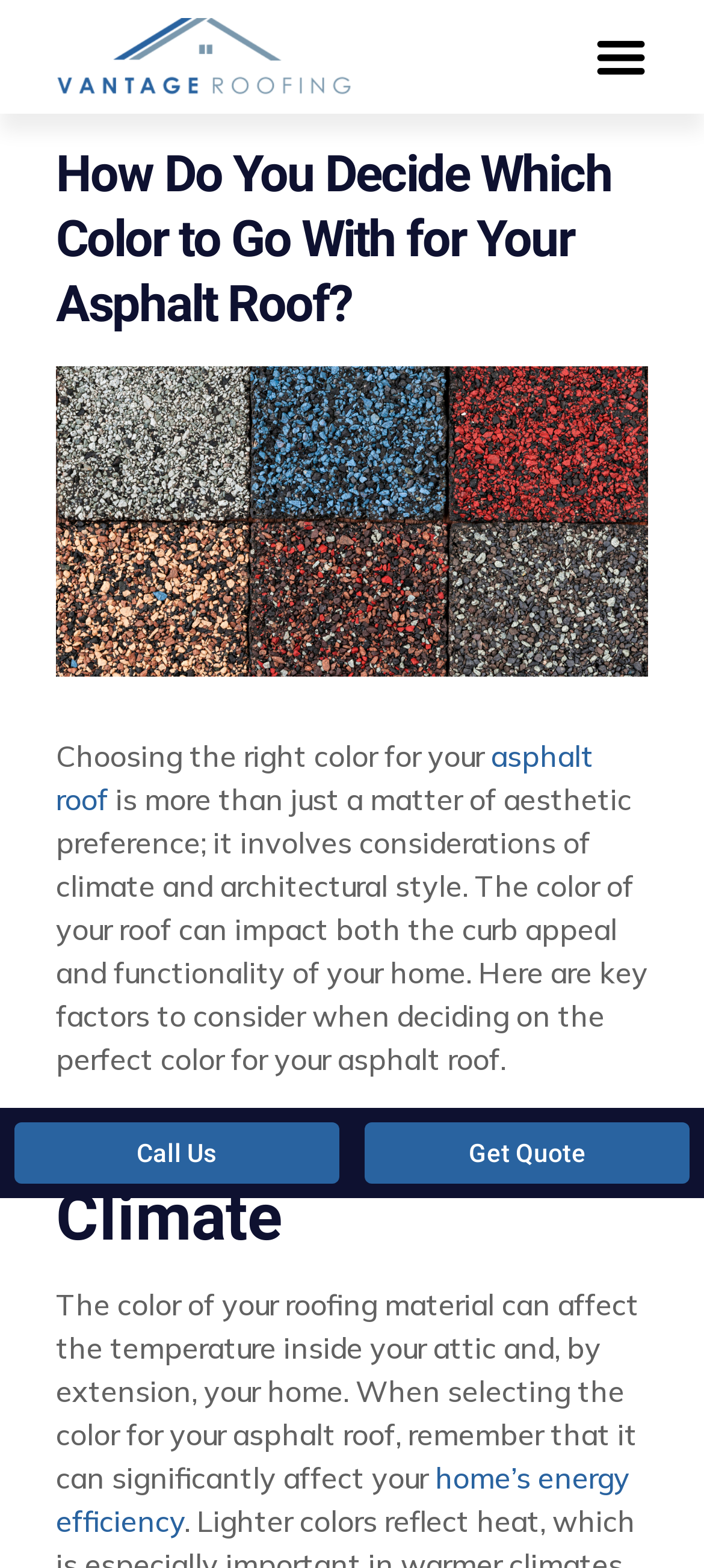Please reply with a single word or brief phrase to the question: 
What is the impact of roof color on a home?

Curb appeal and energy efficiency